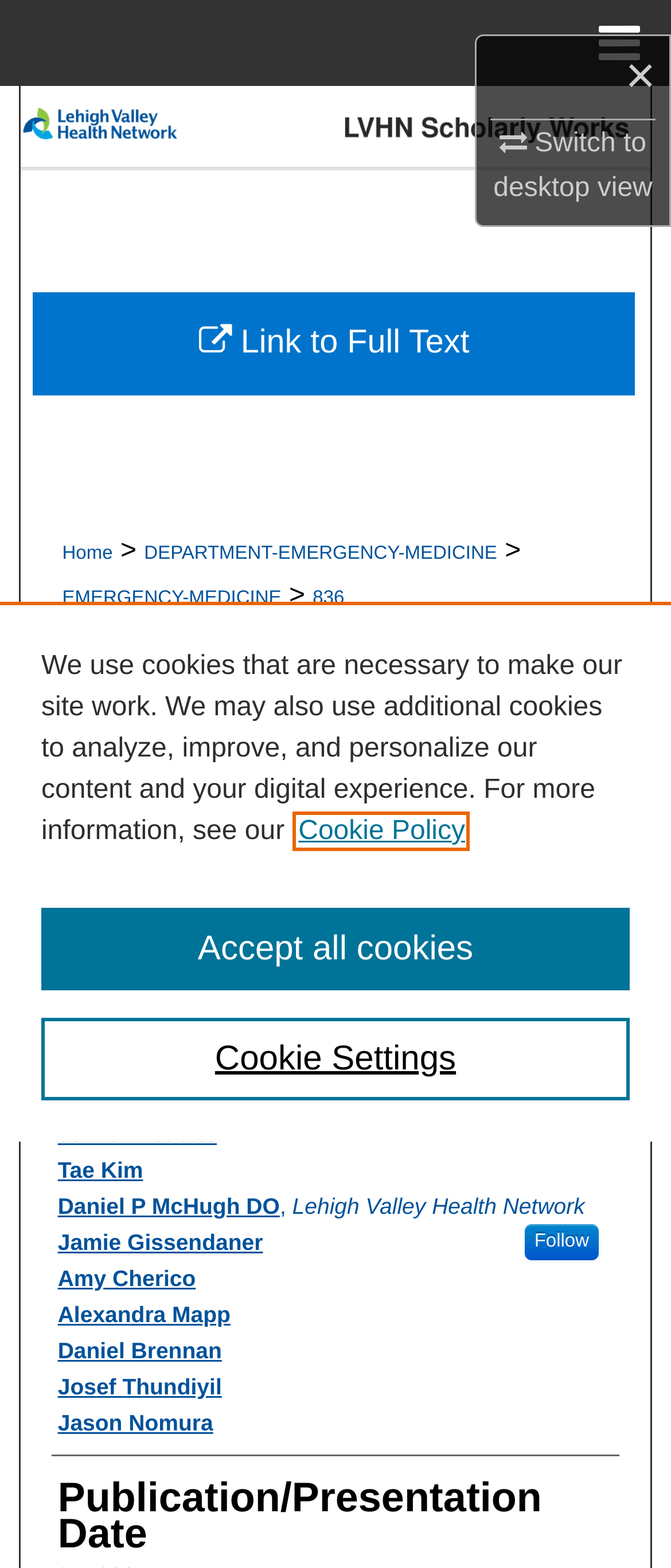What is the publication date of the article?
Using the information from the image, provide a comprehensive answer to the question.

The question asks for the publication date of the article, which can be found in the StaticText element with the text '9-1-2021' under the 'Publication/Presentation Date' heading.